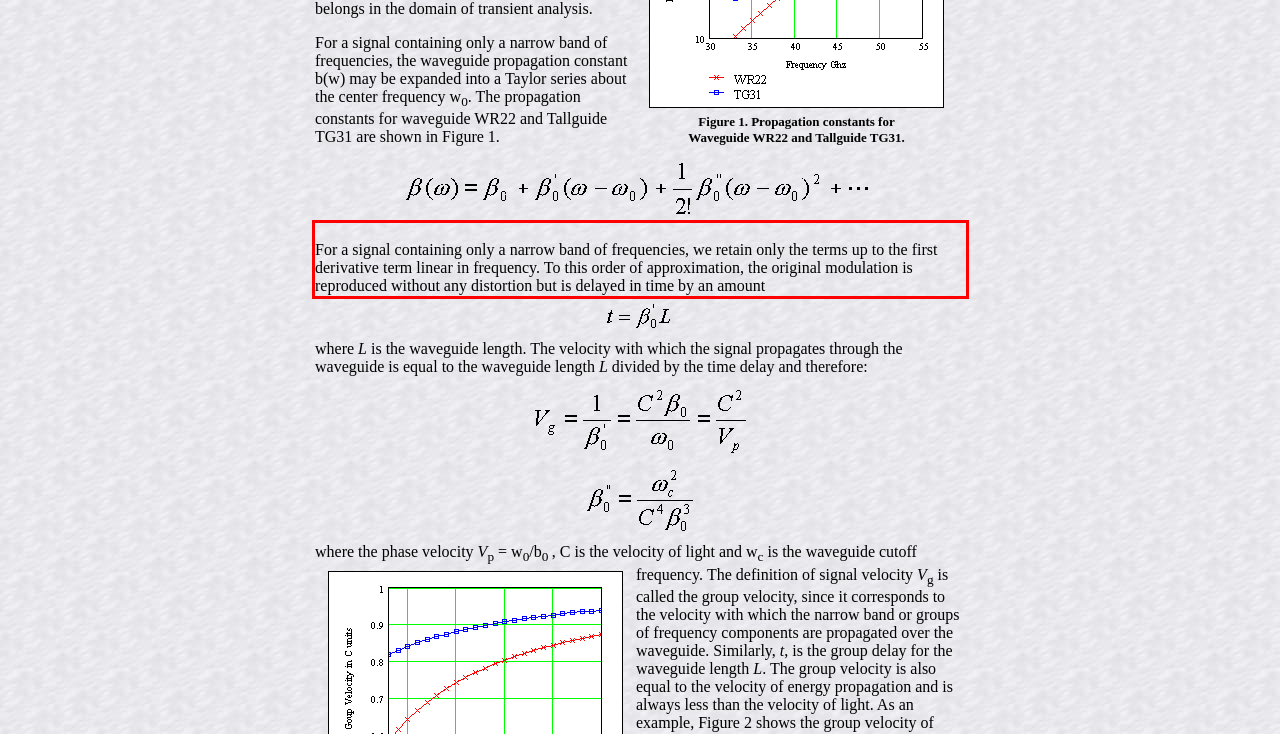There is a screenshot of a webpage with a red bounding box around a UI element. Please use OCR to extract the text within the red bounding box.

For a signal containing only a narrow band of frequencies, we retain only the terms up to the first derivative term linear in frequency. To this order of approximation, the original modulation is reproduced without any distortion but is delayed in time by an amount